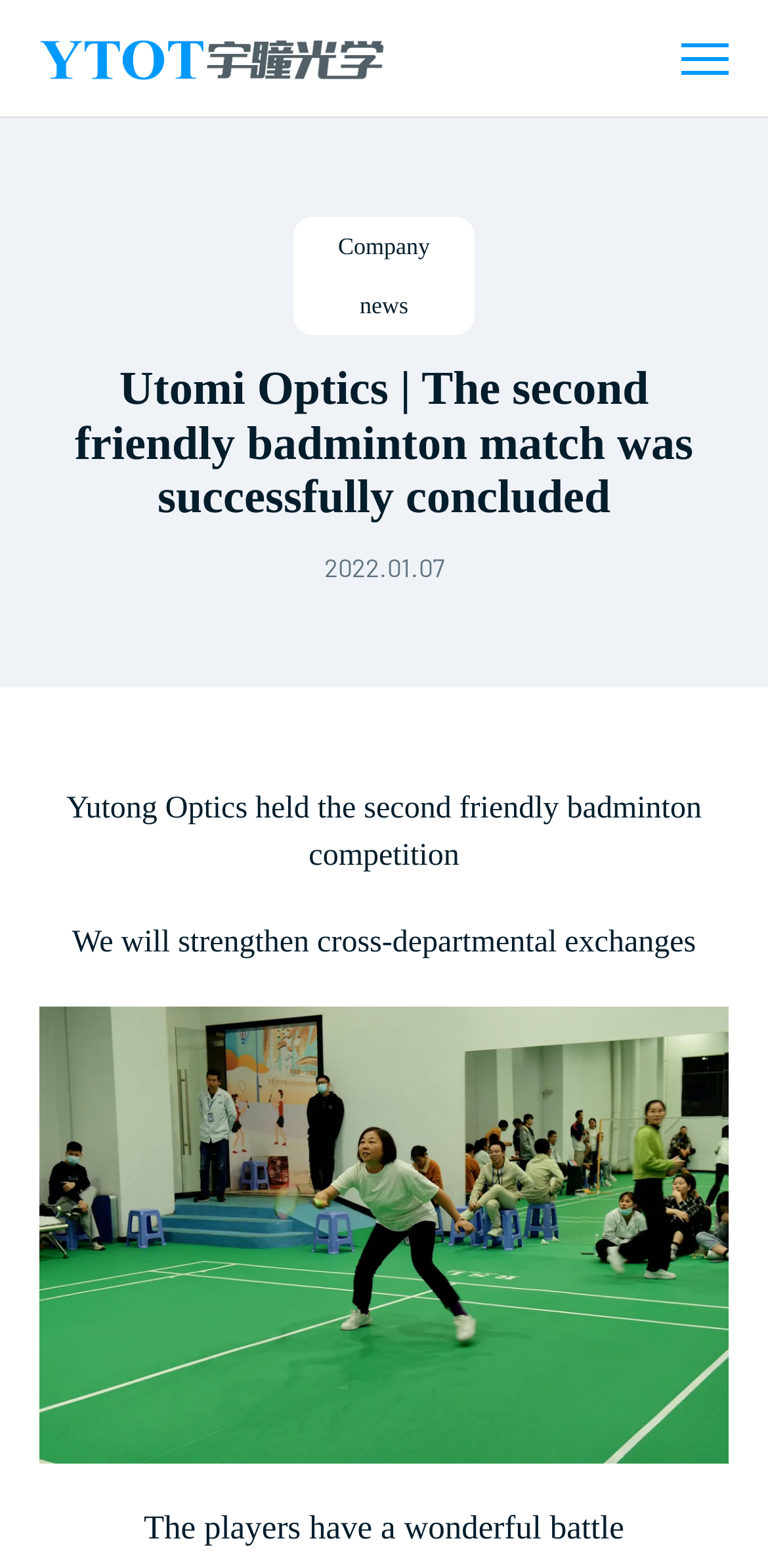What is the tone of the news article mentioned on the webpage? Observe the screenshot and provide a one-word or short phrase answer.

Positive